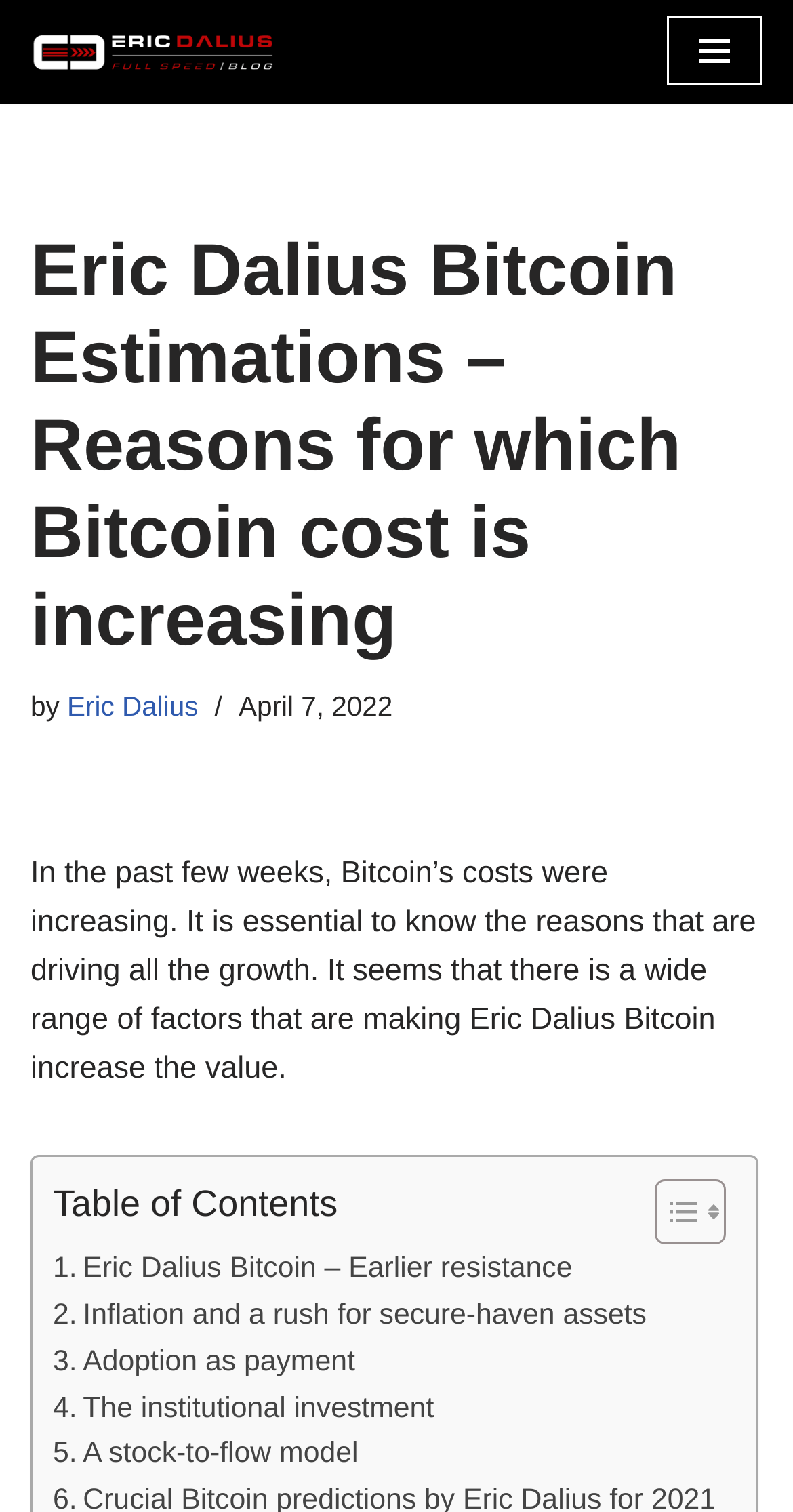What is the date of the article?
Answer the question with a single word or phrase derived from the image.

April 7, 2022